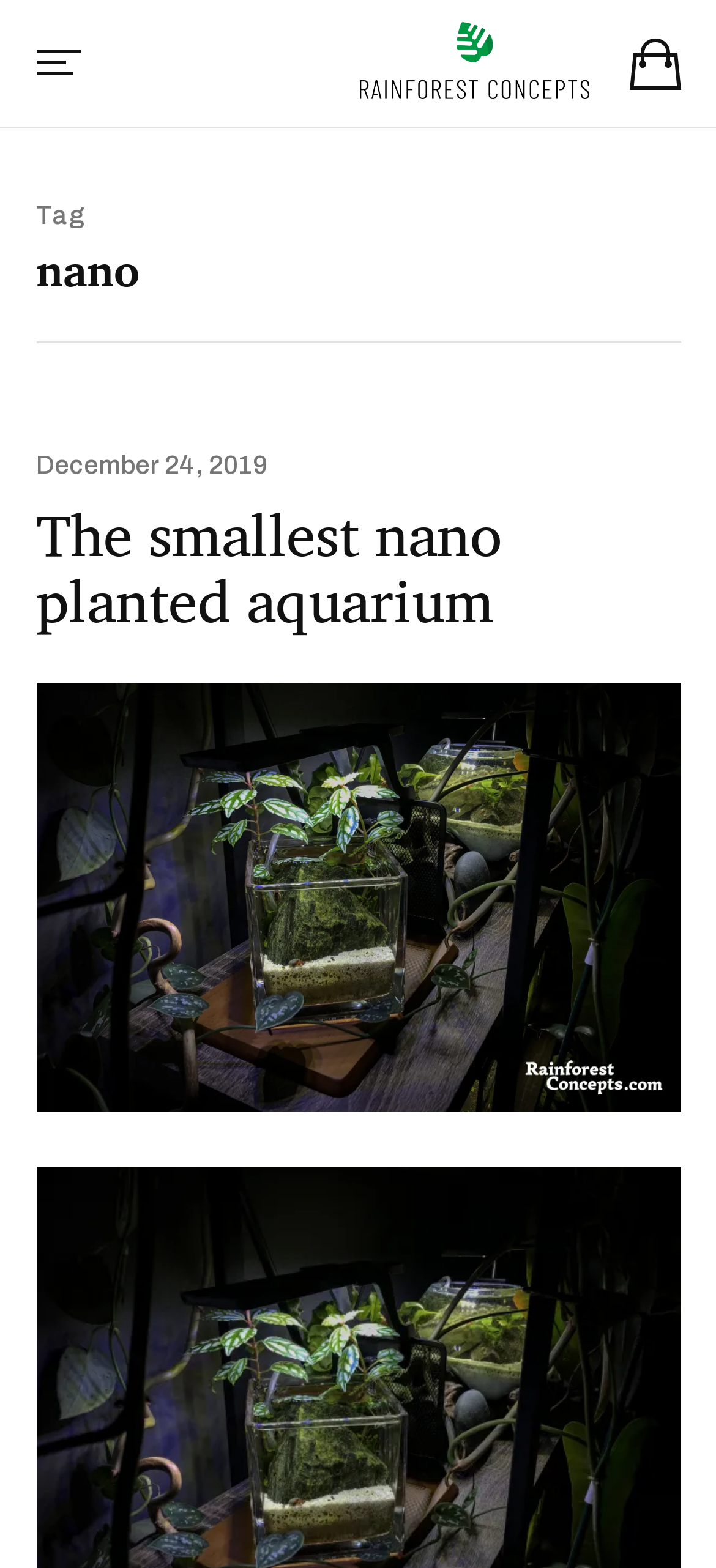Find and provide the bounding box coordinates for the UI element described with: "title="Rainforest Concepts"".

[0.15, 0.014, 0.85, 0.063]